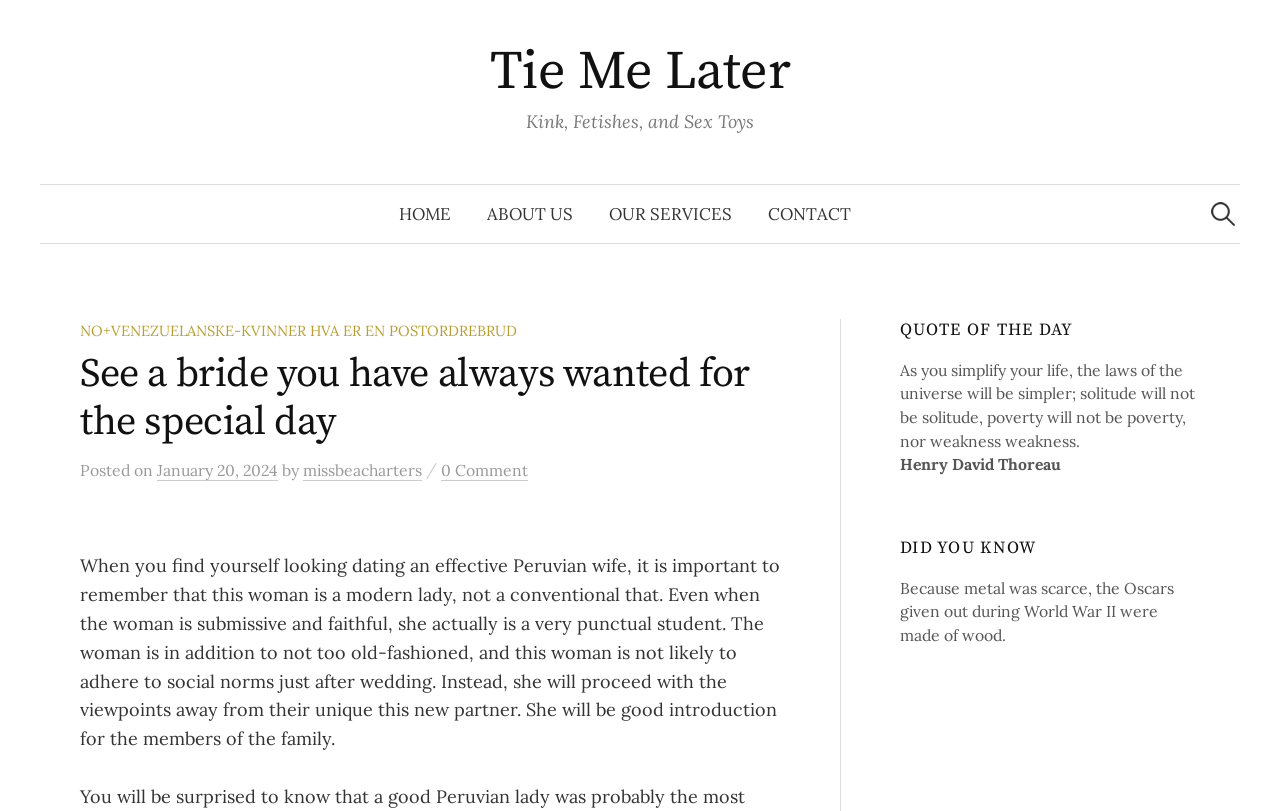Find the bounding box coordinates of the element's region that should be clicked in order to follow the given instruction: "Click on the 'HOME' link". The coordinates should consist of four float numbers between 0 and 1, i.e., [left, top, right, bottom].

[0.298, 0.228, 0.366, 0.3]